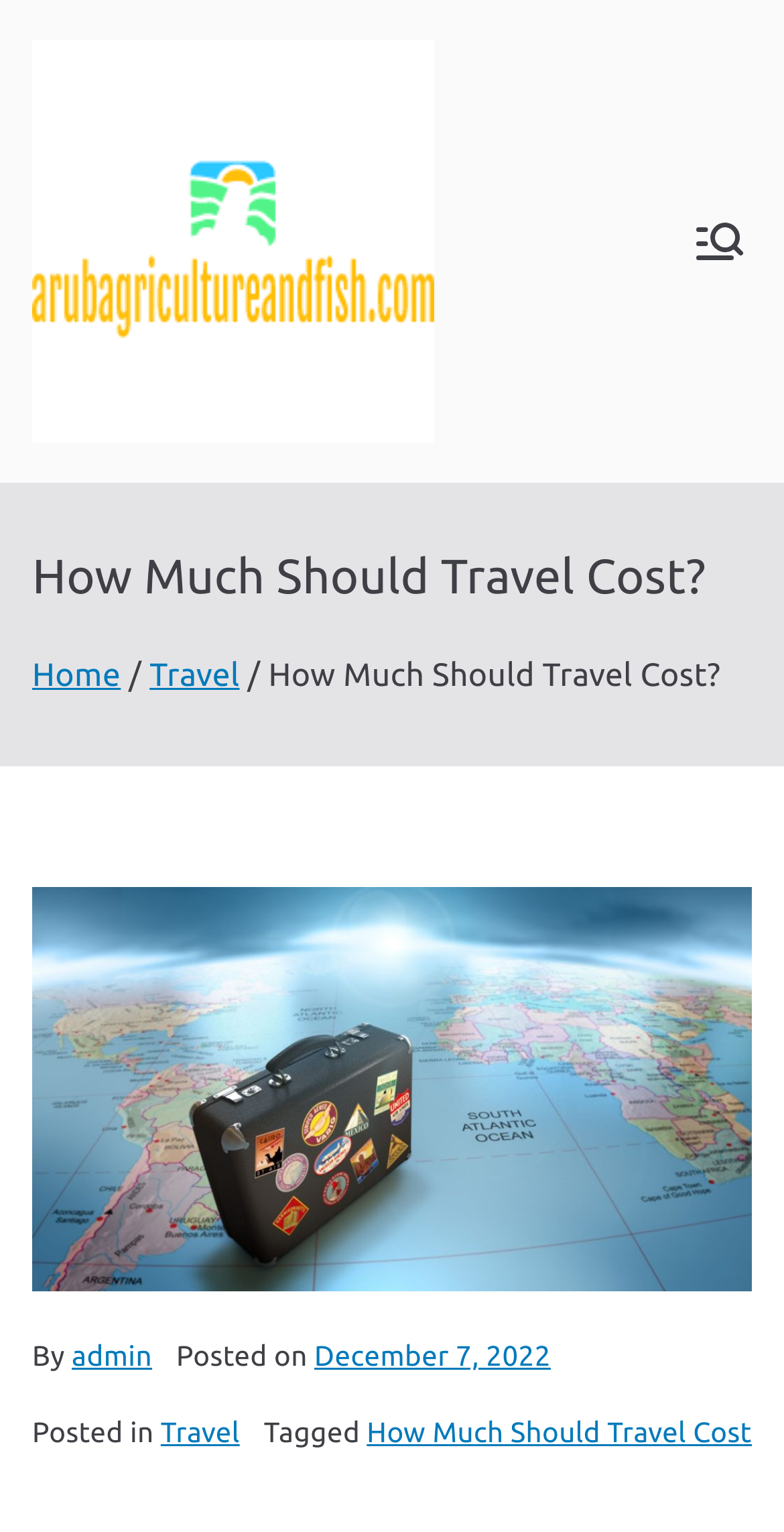Locate the bounding box of the UI element based on this description: "aria-label="Primary Menu"". Provide four float numbers between 0 and 1 as [left, top, right, bottom].

[0.877, 0.139, 0.959, 0.176]